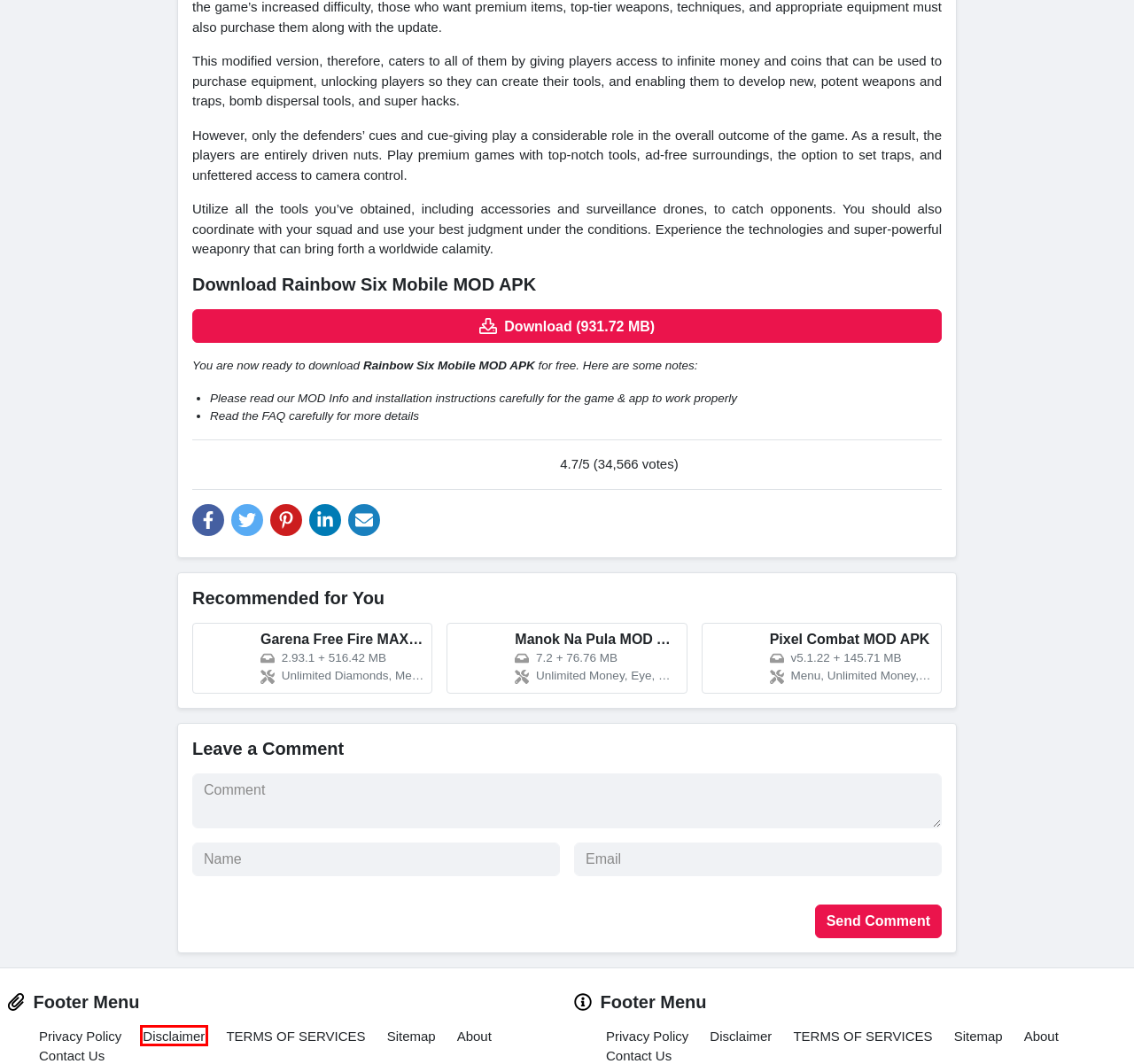Given a webpage screenshot featuring a red rectangle around a UI element, please determine the best description for the new webpage that appears after the element within the bounding box is clicked. The options are:
A. Contact Us – APKDONE
B. Garena Free Fire MAX MOD APK v2.102.2 (Diamonds, MOD Menu) | APKDONE
C. TERMS OF SERVICES – APKDONE
D. Disclaimer – APKDONE
E. Pixel Combat MOD APK v5.1.22 (Unlimited Money/Ammo) | APKDONE
F. Action – APKDONE
G. About – APKDONE
H. Manok Na Pula MOD APK v7.2 (Unlimited Money, Eye, Max Level) | APKDONE

D